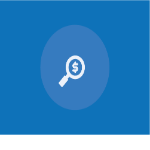What does the magnifying glass symbolize?
Please describe in detail the information shown in the image to answer the question.

The magnifying glass is an overlay on the dollar sign, and it symbolizes the search for monetary assistance or financial aid, which is the primary purpose of the adjacent button for 'Search our Scholarships'.